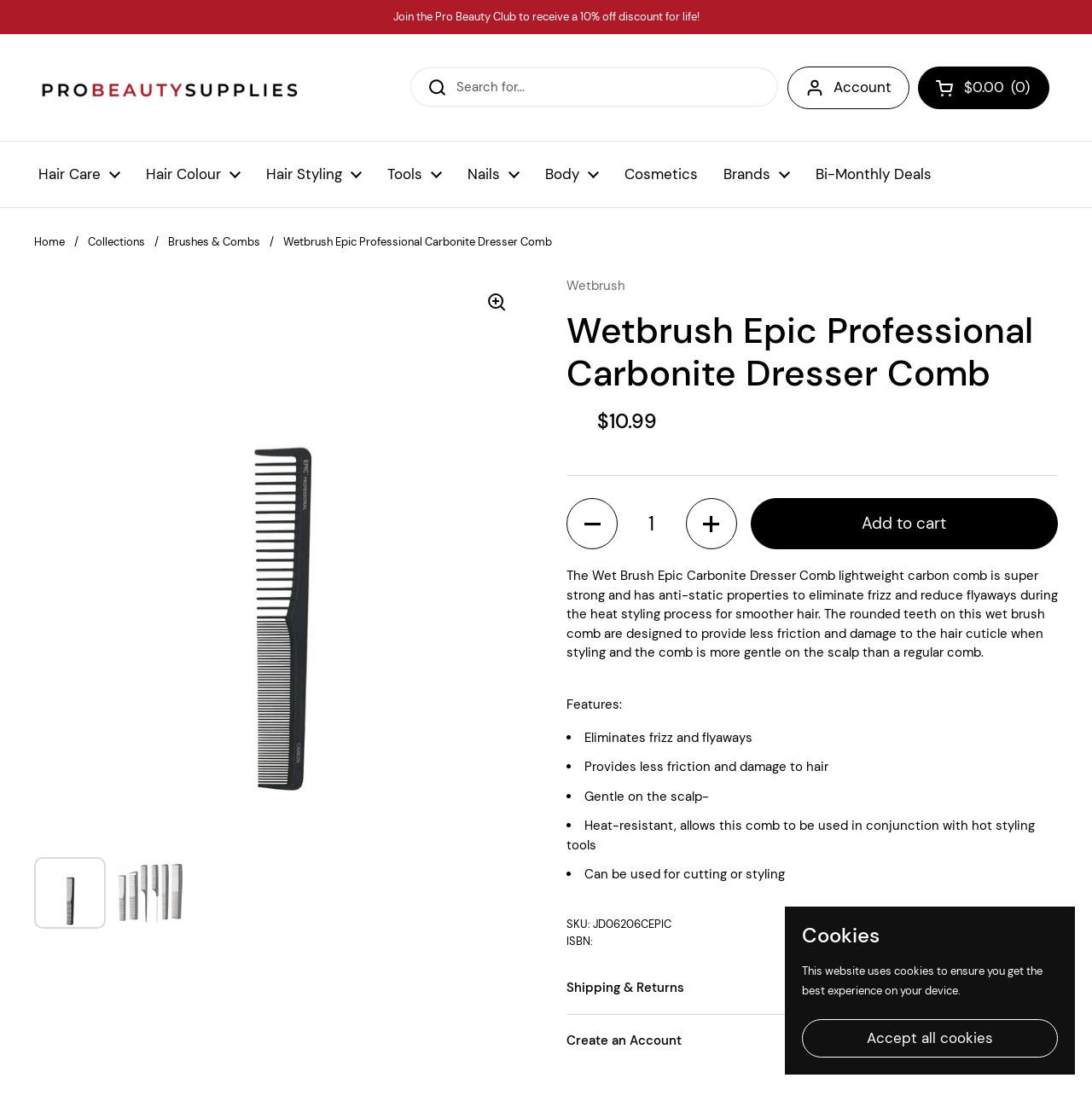Indicate the bounding box coordinates of the element that needs to be clicked to satisfy the following instruction: "View Hair Care products". The coordinates should be four float numbers between 0 and 1, i.e., [left, top, right, bottom].

[0.023, 0.139, 0.122, 0.176]